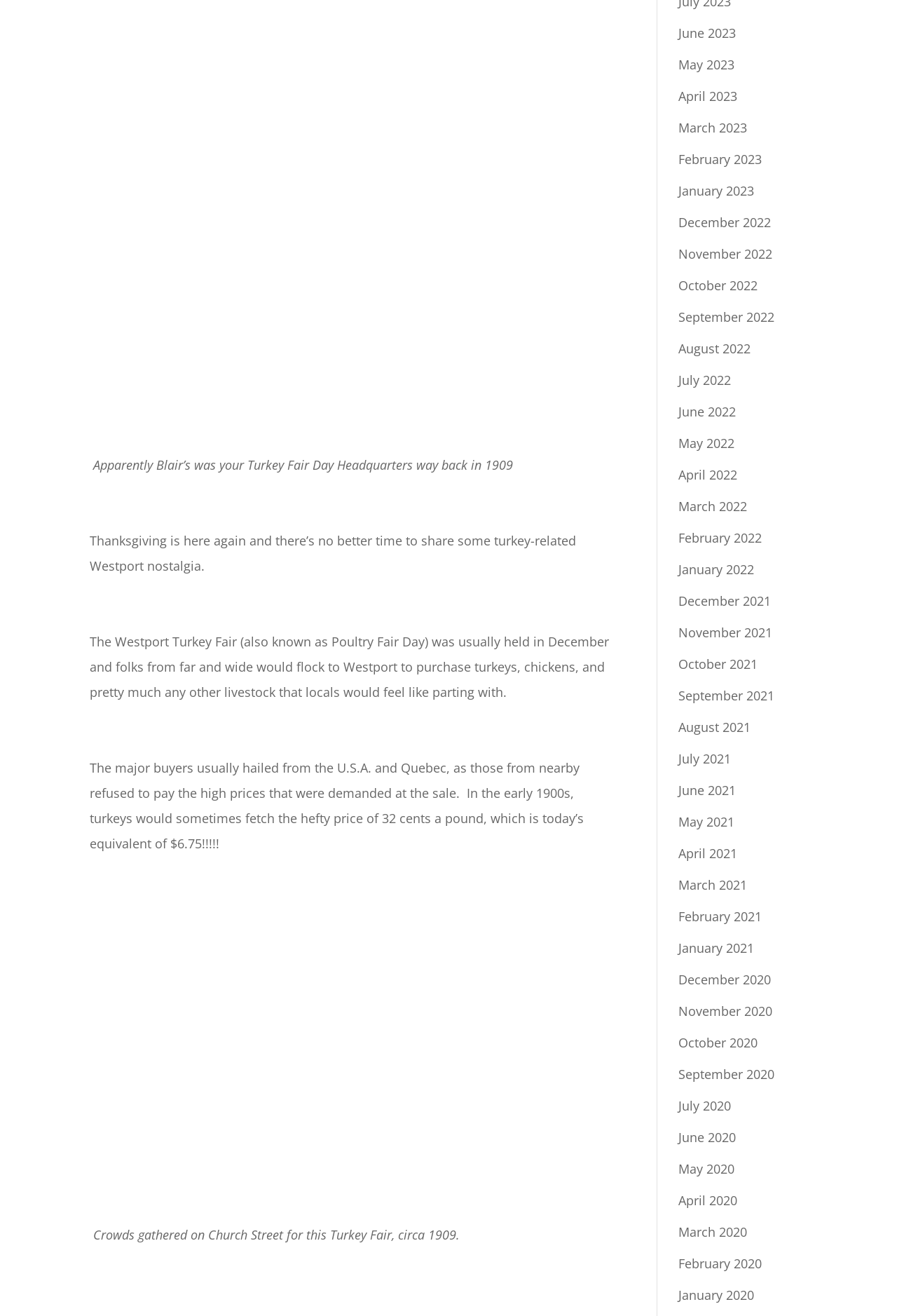Please predict the bounding box coordinates (top-left x, top-left y, bottom-right x, bottom-right y) for the UI element in the screenshot that fits the description: January 2023

[0.756, 0.138, 0.841, 0.151]